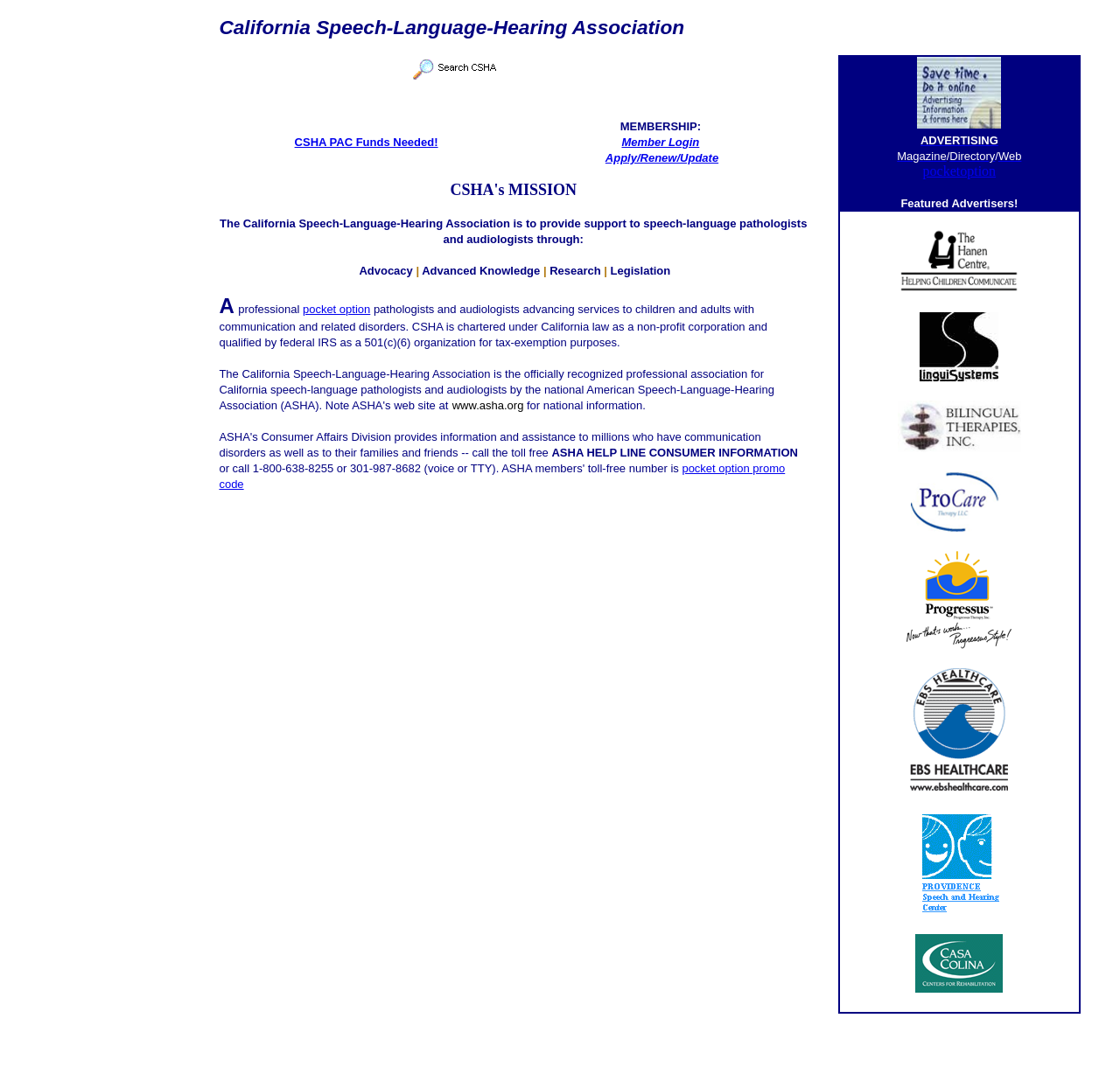Mark the bounding box of the element that matches the following description: "pocketoption".

[0.824, 0.15, 0.889, 0.164]